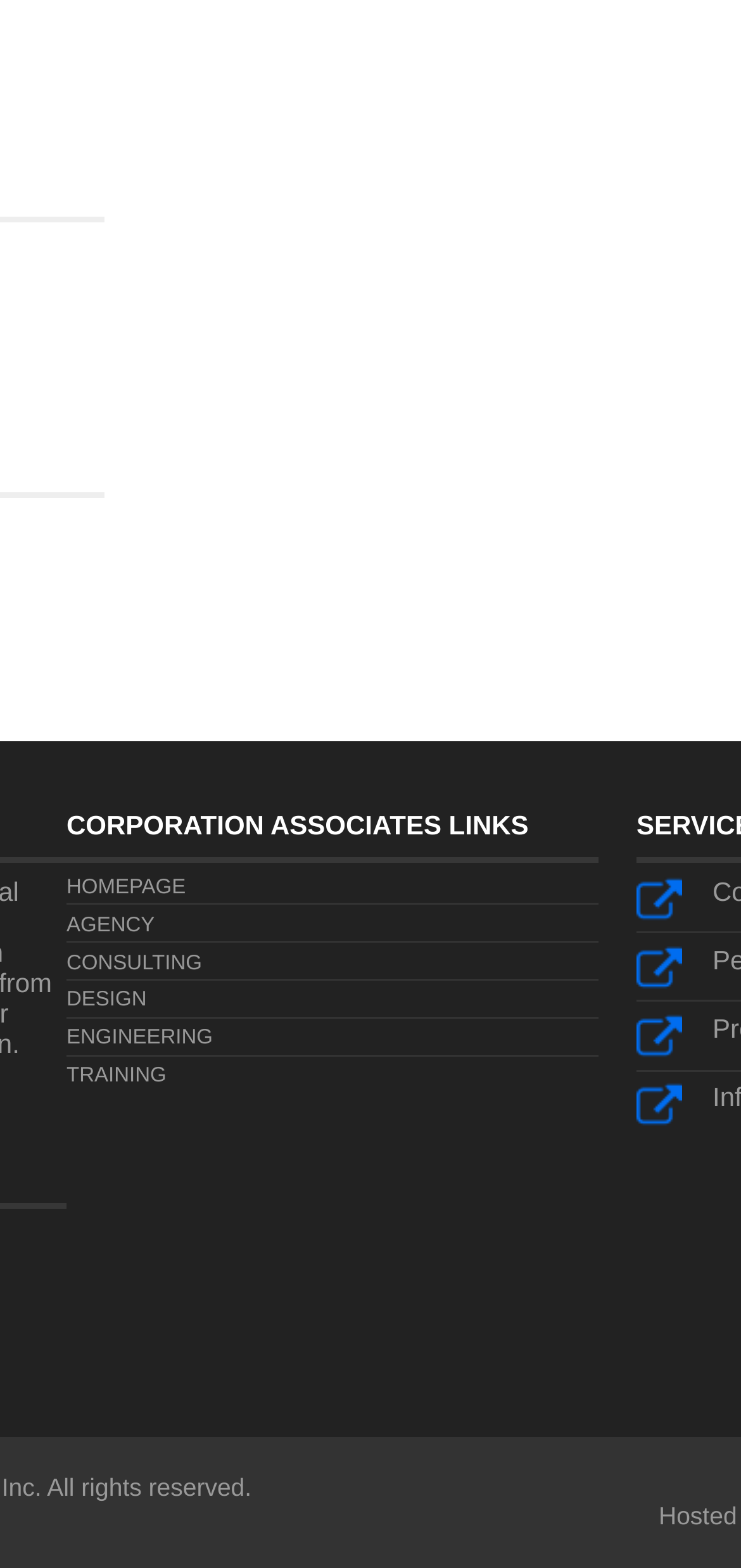Determine the bounding box coordinates for the area that needs to be clicked to fulfill this task: "view My Big Idea image". The coordinates must be given as four float numbers between 0 and 1, i.e., [left, top, right, bottom].

[0.859, 0.558, 0.921, 0.587]